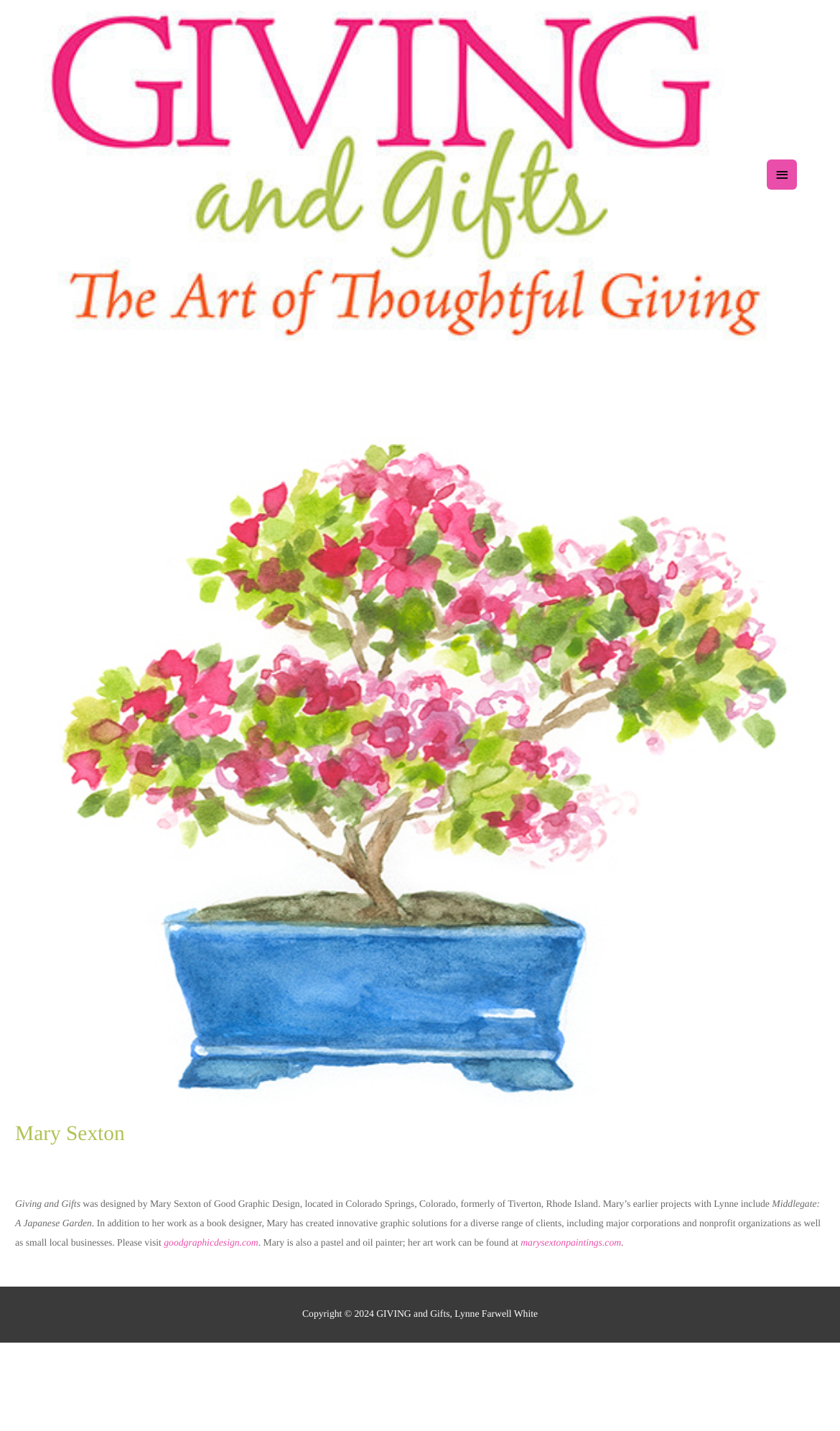What is Mary's profession?
Please give a detailed and elaborate explanation in response to the question.

The answer can be inferred from the text 'Mary Sexton of Good Graphic Design' and 'her work as a book designer', which suggests that Mary is a graphic designer.